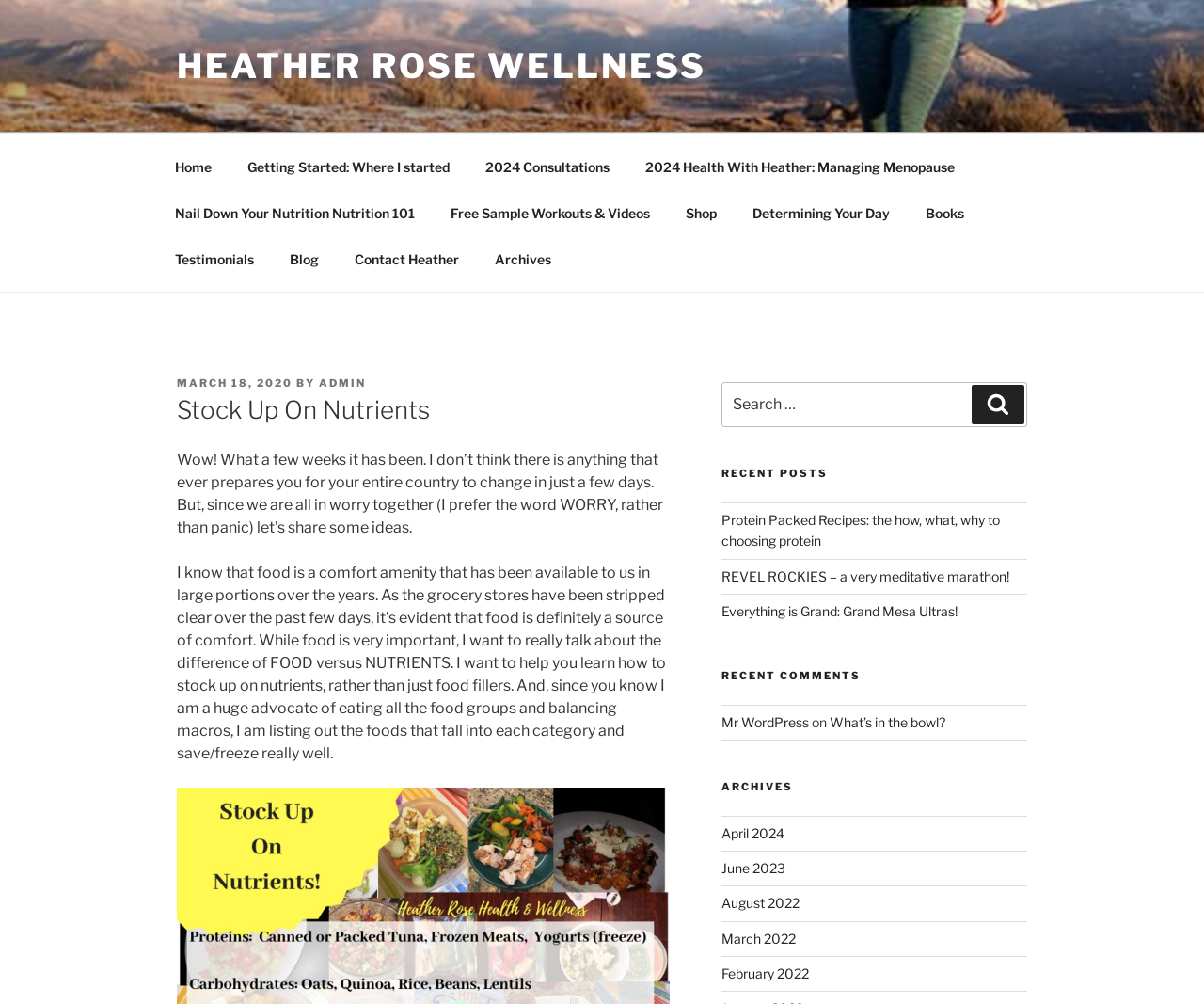Determine the bounding box coordinates of the section to be clicked to follow the instruction: "Click on the 'Home' link". The coordinates should be given as four float numbers between 0 and 1, formatted as [left, top, right, bottom].

[0.131, 0.143, 0.189, 0.189]